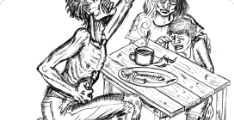Provide a thorough description of the contents of the image.

The illustration captures a poignant moment at a table where a gaunt, starving figure expresses despair, possibly symbolizing the struggles of the marginalized and impoverished. The figure, with hollow cheeks and a pleading gesture, highlights the dire circumstances many face. Opposite the figure, a woman and a child appear distressed, their expressions conveying concern and helplessness in response to the dire situation. The table is sparse, featuring only a meager meal, underscoring issues of food insecurity and the socio-economic challenges many families encounter. This powerful imagery resonates with themes of poverty and the urgent need for social justice, echoing the sentiments expressed in the article "GDP growth, not felt by people," indicating a stark contrast between economic growth statistics and the lived realities of the people.